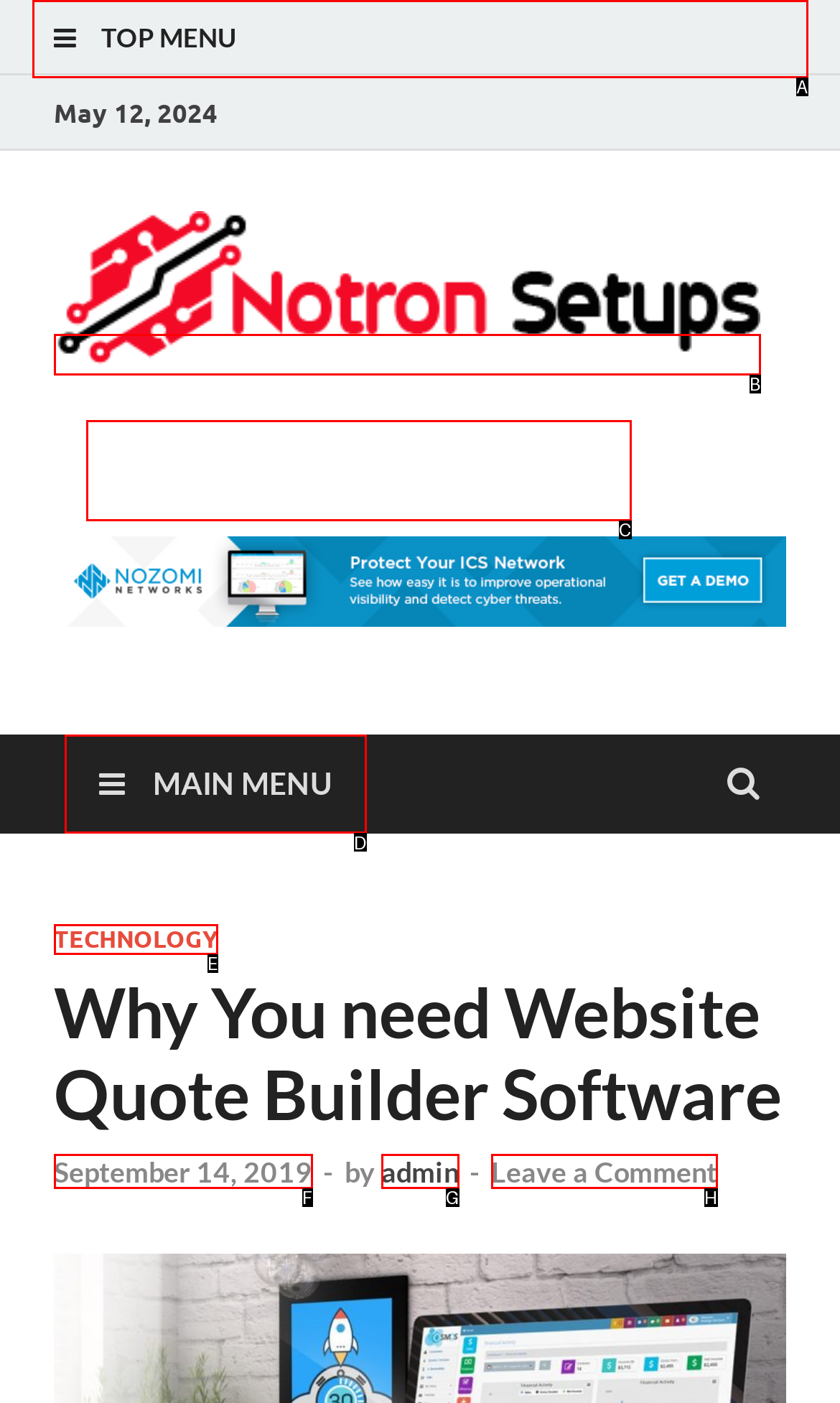Please identify the correct UI element to click for the task: go to main menu Respond with the letter of the appropriate option.

D